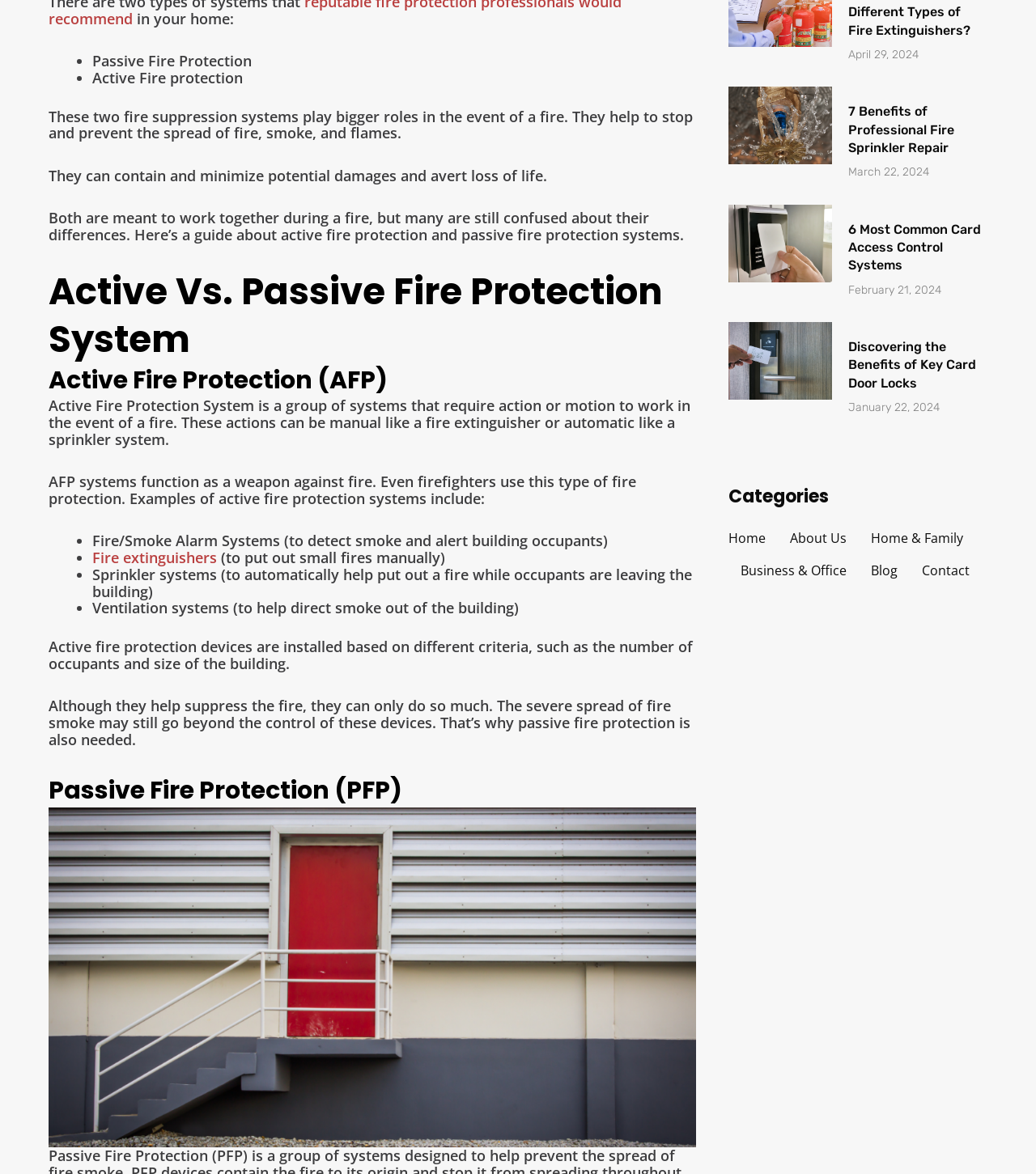Please determine the bounding box of the UI element that matches this description: Home & Family. The coordinates should be given as (top-left x, top-left y, bottom-right x, bottom-right y), with all values between 0 and 1.

[0.841, 0.577, 0.93, 0.604]